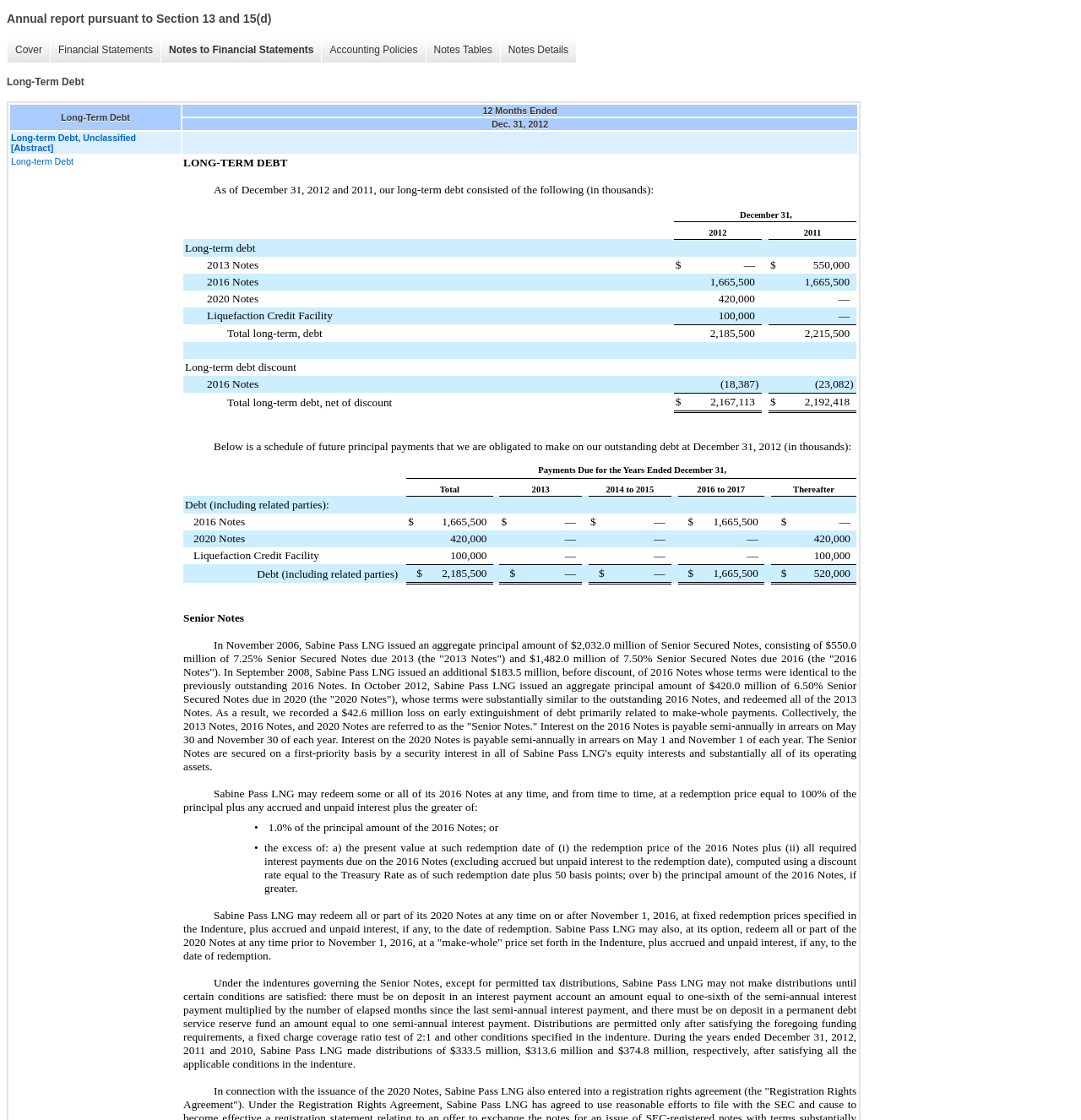Pinpoint the bounding box coordinates of the clickable area needed to execute the instruction: "Explore 'Long-Term Debt'". The coordinates should be specified as four float numbers between 0 and 1, i.e., [left, top, right, bottom].

[0.006, 0.068, 0.796, 0.078]